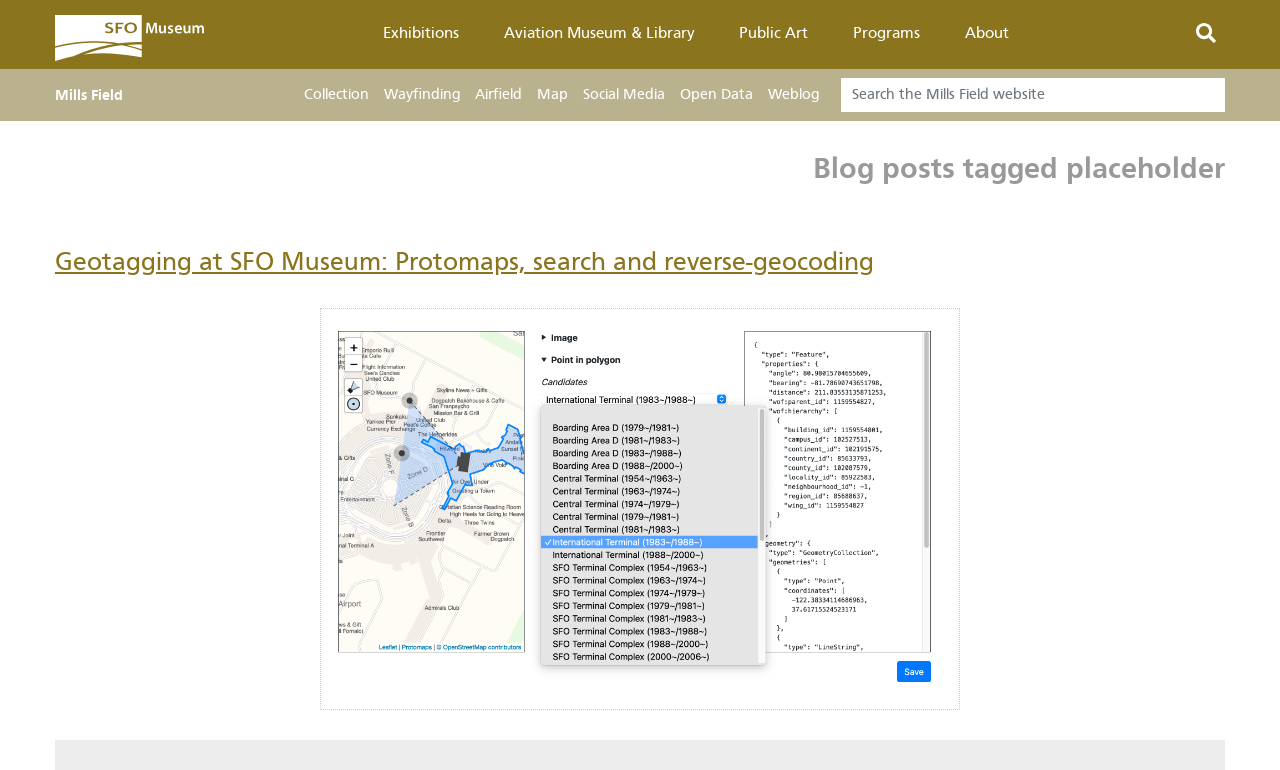Identify the bounding box for the UI element described as: "Mills Field". Ensure the coordinates are four float numbers between 0 and 1, formatted as [left, top, right, bottom].

[0.043, 0.103, 0.096, 0.144]